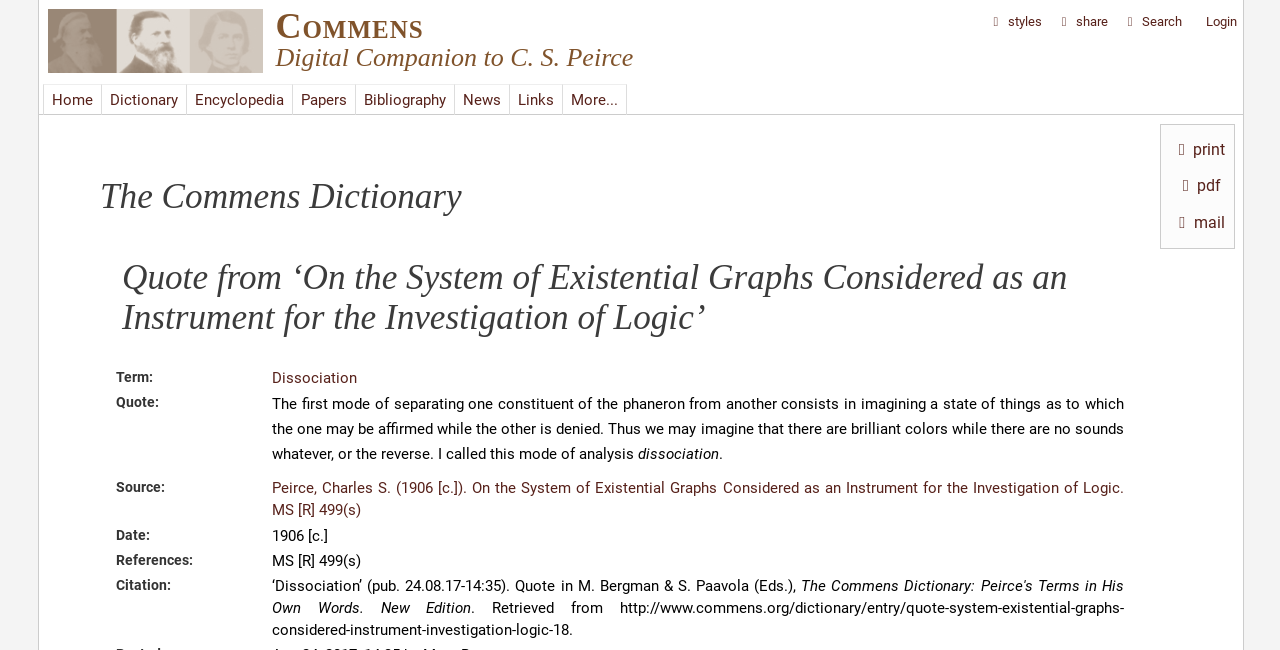Identify the bounding box coordinates for the element you need to click to achieve the following task: "view dictionary". Provide the bounding box coordinates as four float numbers between 0 and 1, in the form [left, top, right, bottom].

[0.079, 0.129, 0.146, 0.177]